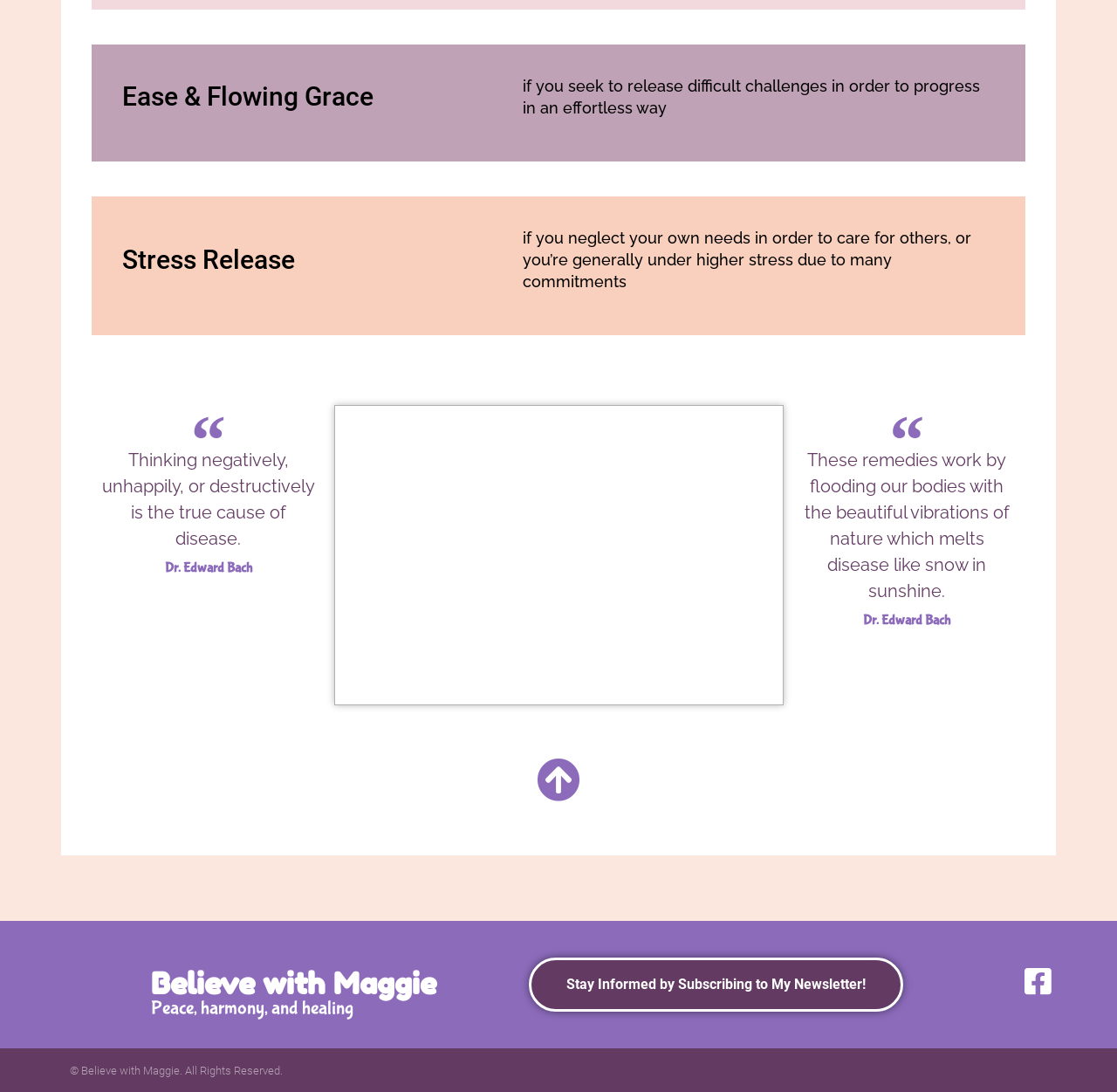Determine the bounding box coordinates of the UI element that matches the following description: "Believe with Maggie". The coordinates should be four float numbers between 0 and 1 in the format [left, top, right, bottom].

[0.135, 0.884, 0.39, 0.917]